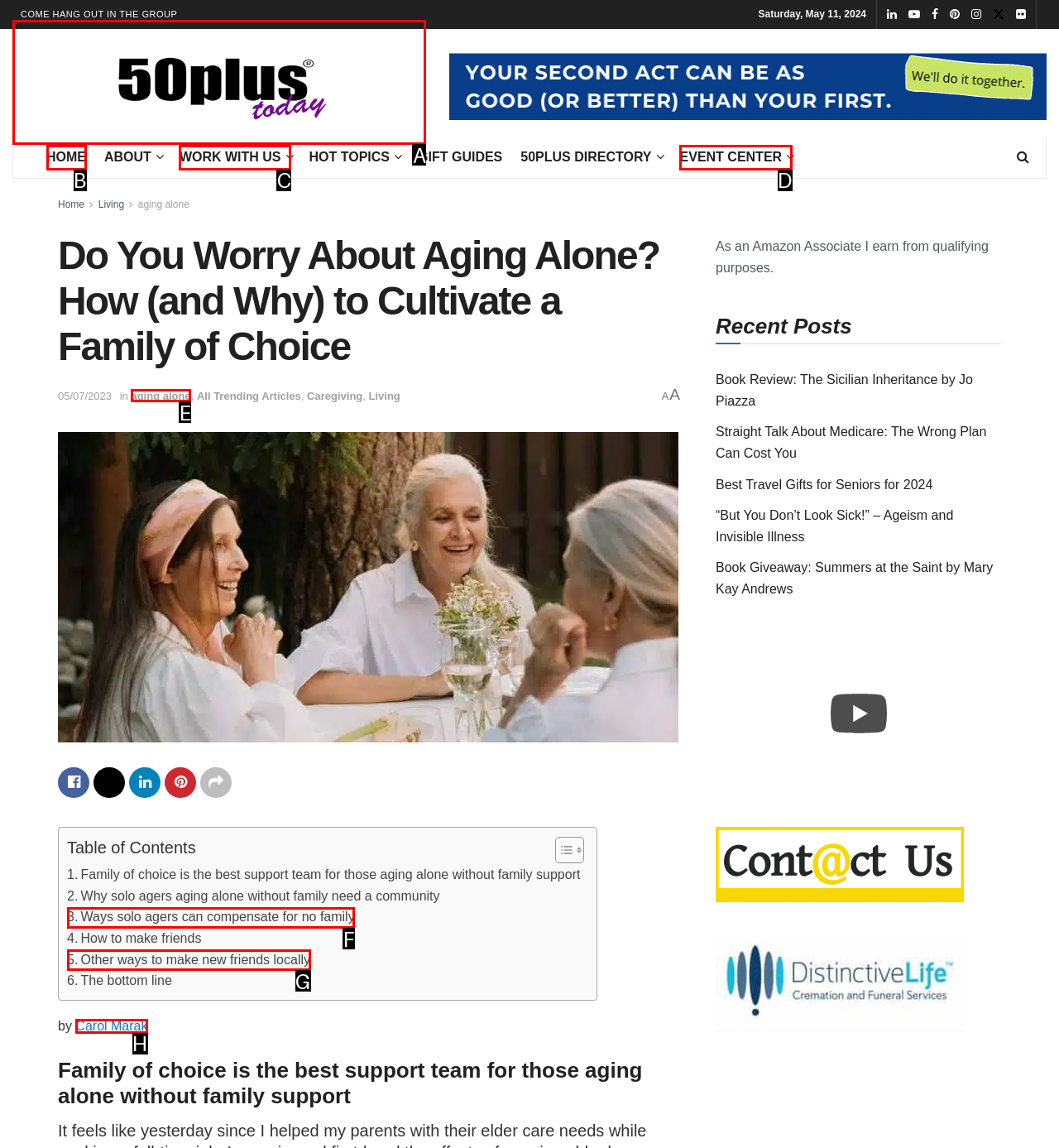Identify the letter of the UI element you need to select to accomplish the task: Explore the 'Top-Rated Senior Lifestyle Magazine'.
Respond with the option's letter from the given choices directly.

A